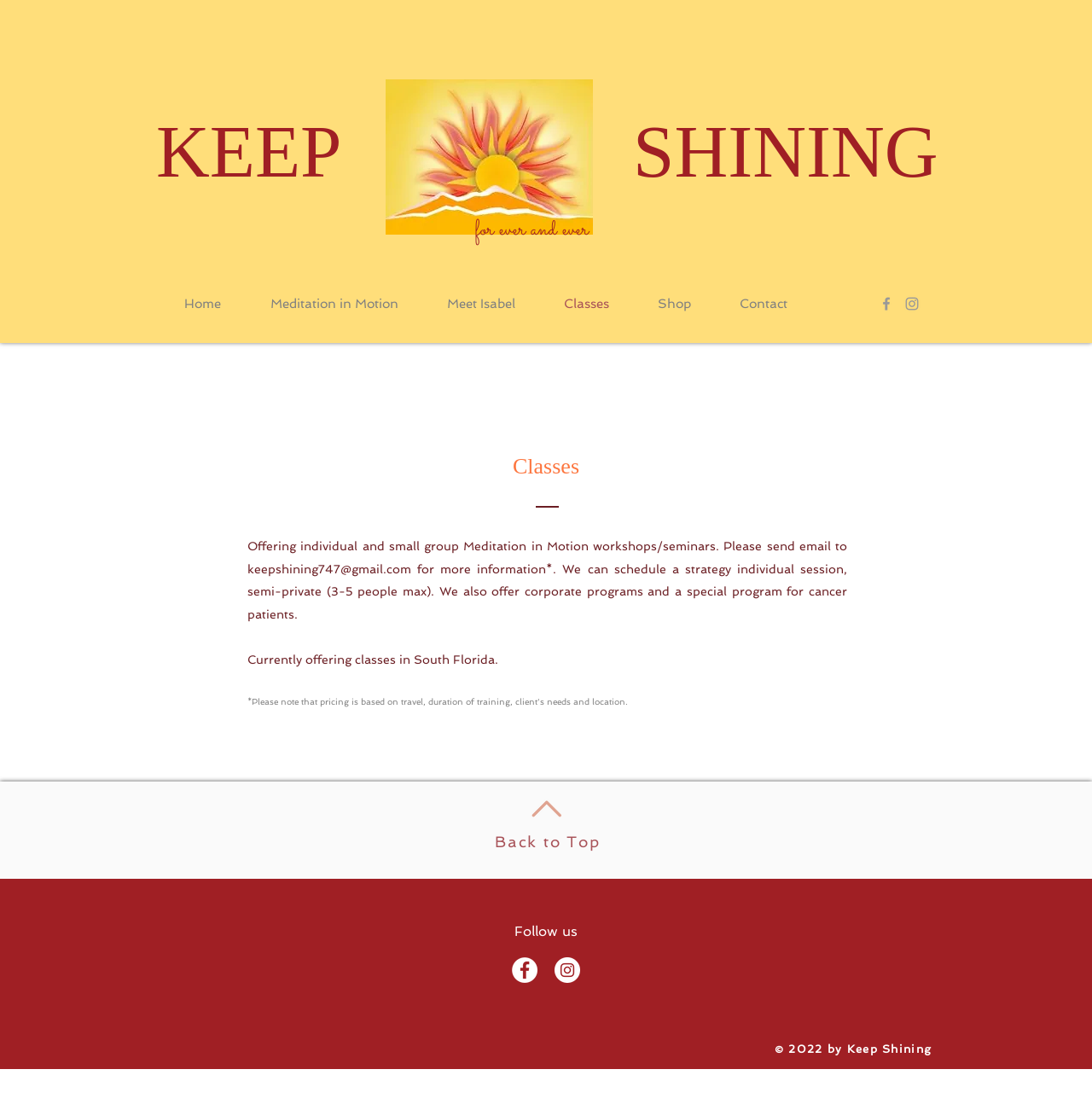What is the email address for more information?
Based on the visual, give a brief answer using one word or a short phrase.

keepshining747@gmail.com